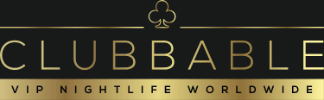What is the tagline of Clubbable?
Please give a well-detailed answer to the question.

The caption states that the tagline 'VIP NIGHTLIFE WORLDWIDE' is presented in a smaller size beneath the main name, emphasizing the brand's commitment to providing exclusive nightlife opportunities.